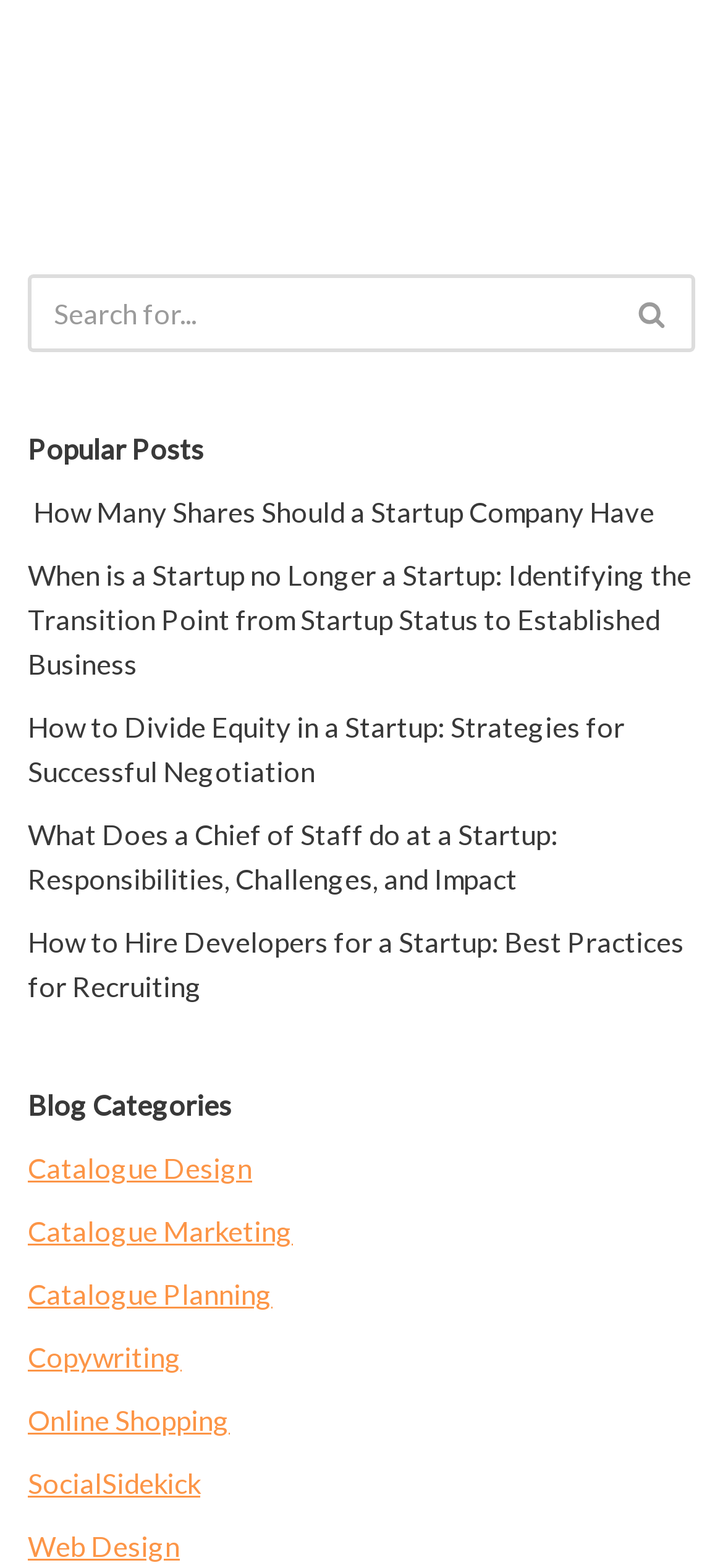Please study the image and answer the question comprehensively:
How many links are there under 'Popular Posts'?

I counted the number of links under the 'Popular Posts' section and found that there are 5 links listed, including 'How Many Shares Should a Startup Company Have', 'When is a Startup no Longer a Startup', and so on.